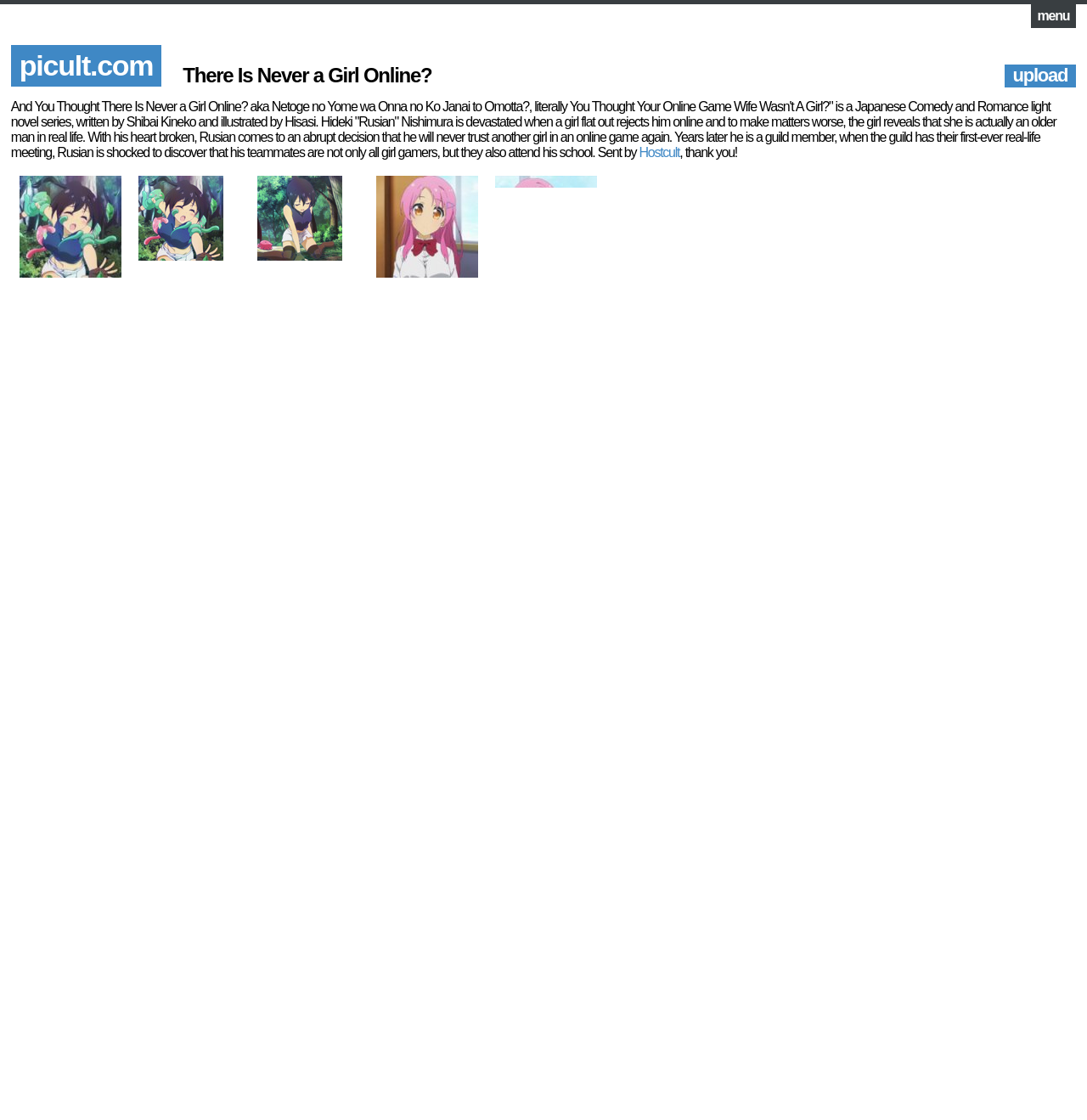Identify the bounding box coordinates of the region I need to click to complete this instruction: "click the upload link".

[0.924, 0.058, 0.99, 0.078]